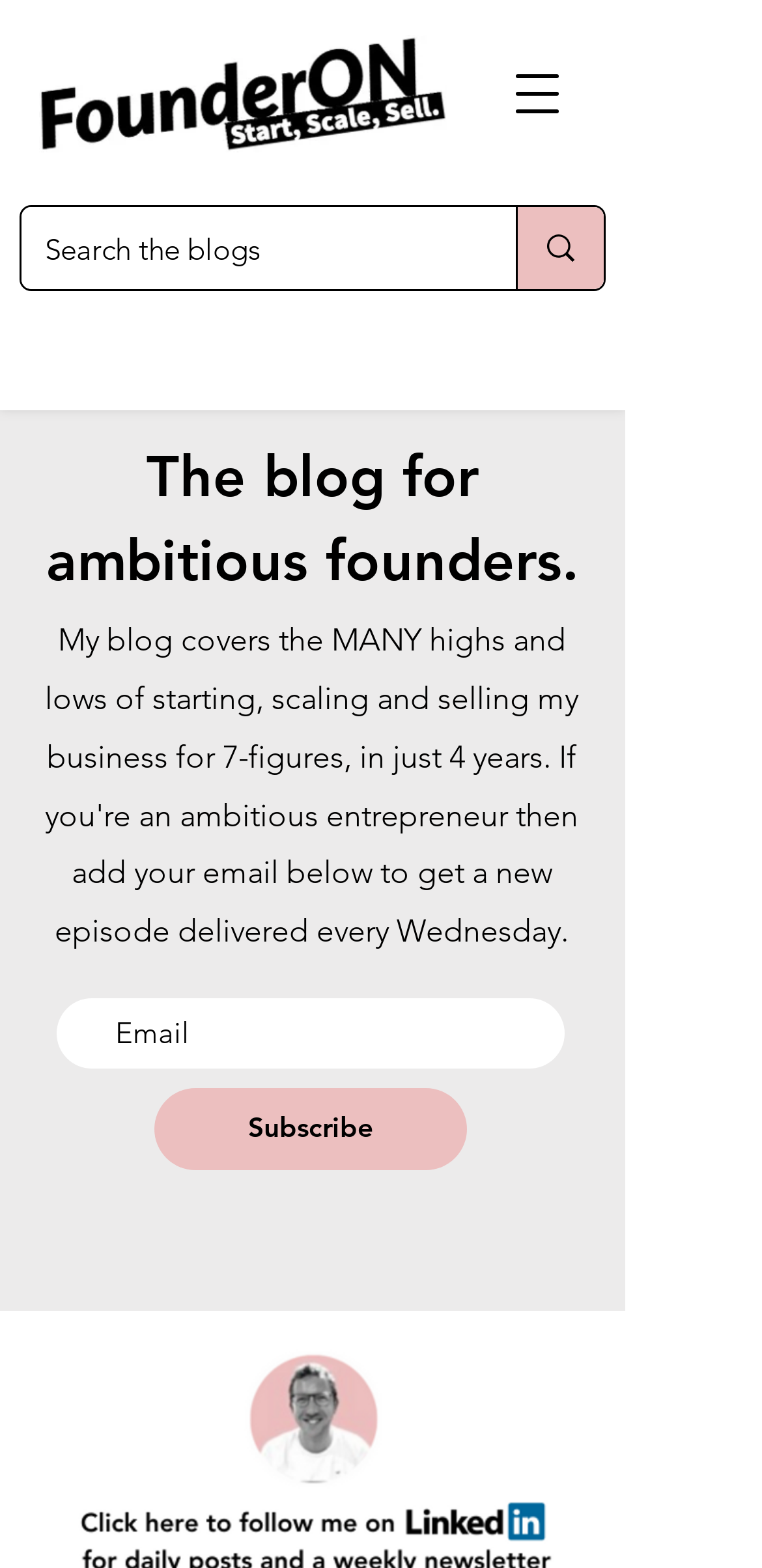Detail the various sections and features present on the webpage.

The webpage appears to be a blog or article page, with a prominent logo image at the top left corner, taking up about half of the screen width. Below the logo, there is a navigation menu button on the top right corner, which can be opened to reveal more options.

The main content area is divided into two sections. On the left side, there is a search bar with a searchbox and a search button, accompanied by a small icon. The search bar is relatively narrow and spans about half of the screen height.

On the right side of the main content area, there is a heading that reads "The blog for ambitious founders." Below the heading, there is a textbox for email input, which is required, and a subscribe button next to it.

At the very top of the page, there is a brief introductory text that sets the tone for the article, which appears to be a personal reflection on the concept of success. The text is not too long and is likely an attention-grabber for the rest of the article.